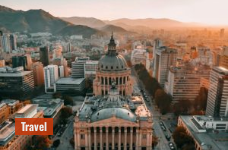What is the geographical feature in the distance?
Using the visual information, answer the question in a single word or phrase.

Rolling mountains